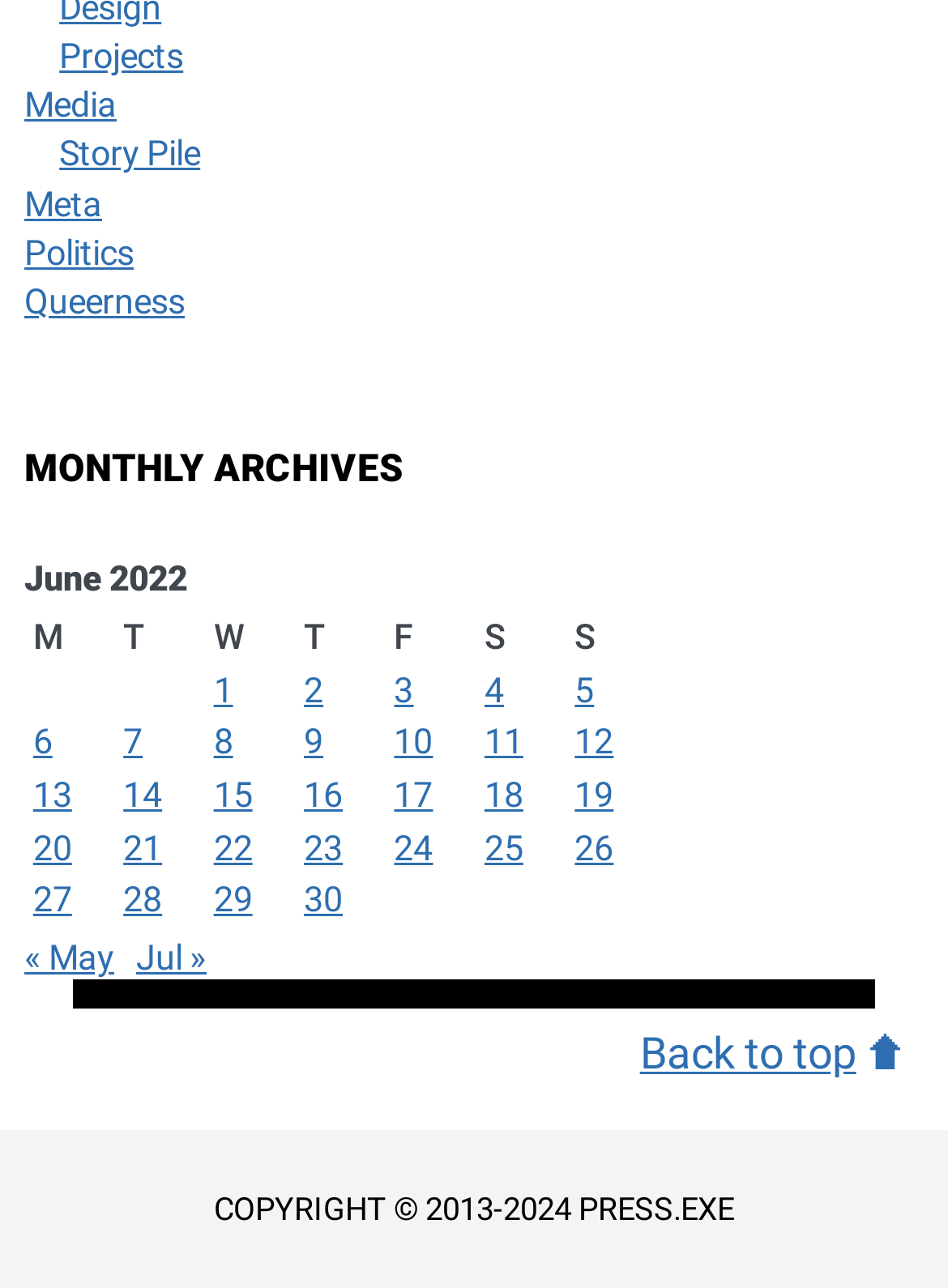Locate the bounding box of the UI element based on this description: "Back to top". Provide four float numbers between 0 and 1 as [left, top, right, bottom].

[0.675, 0.795, 0.968, 0.843]